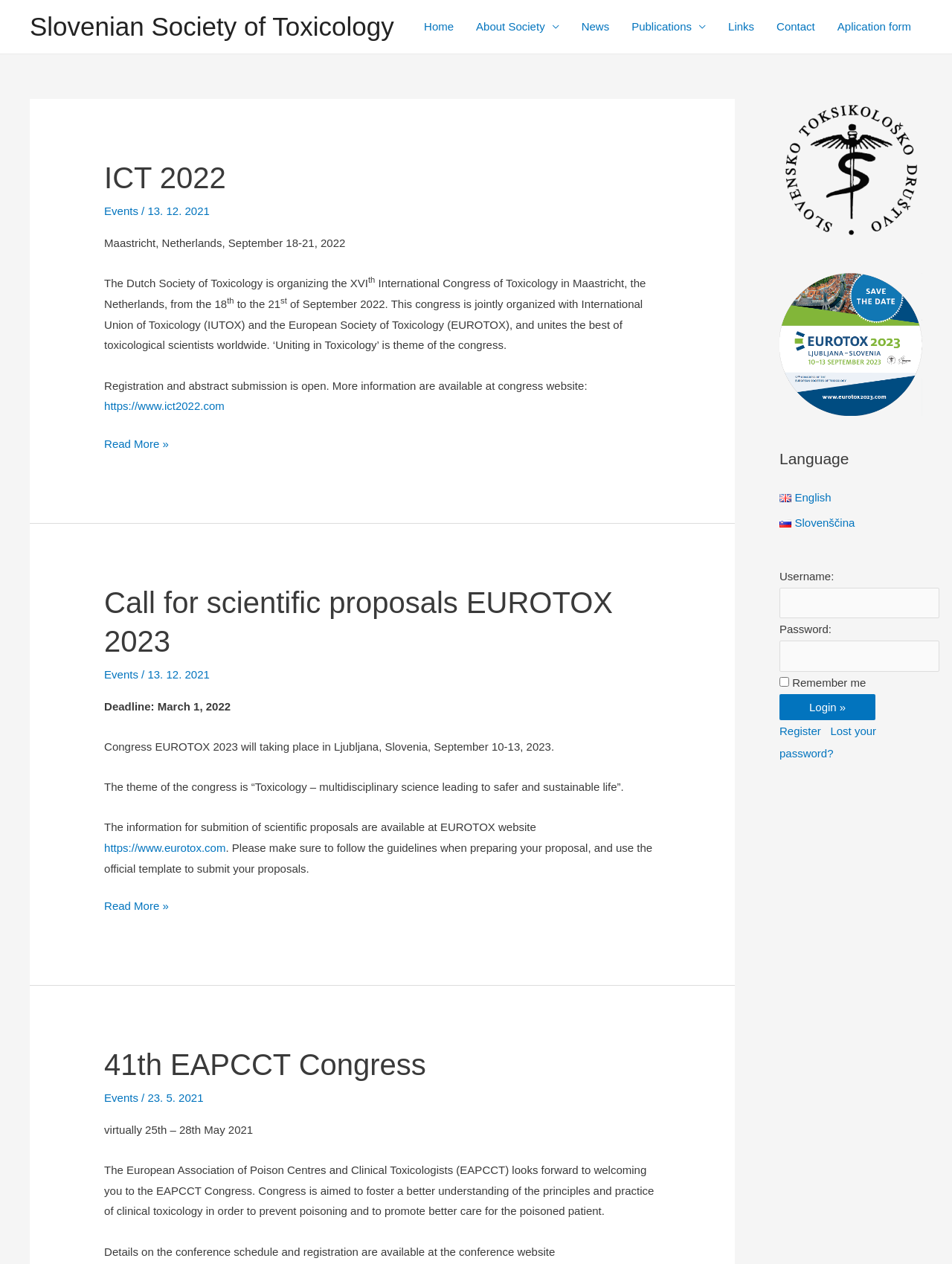Identify the bounding box coordinates of the HTML element based on this description: "ICT 2022 Read More »".

[0.109, 0.343, 0.177, 0.359]